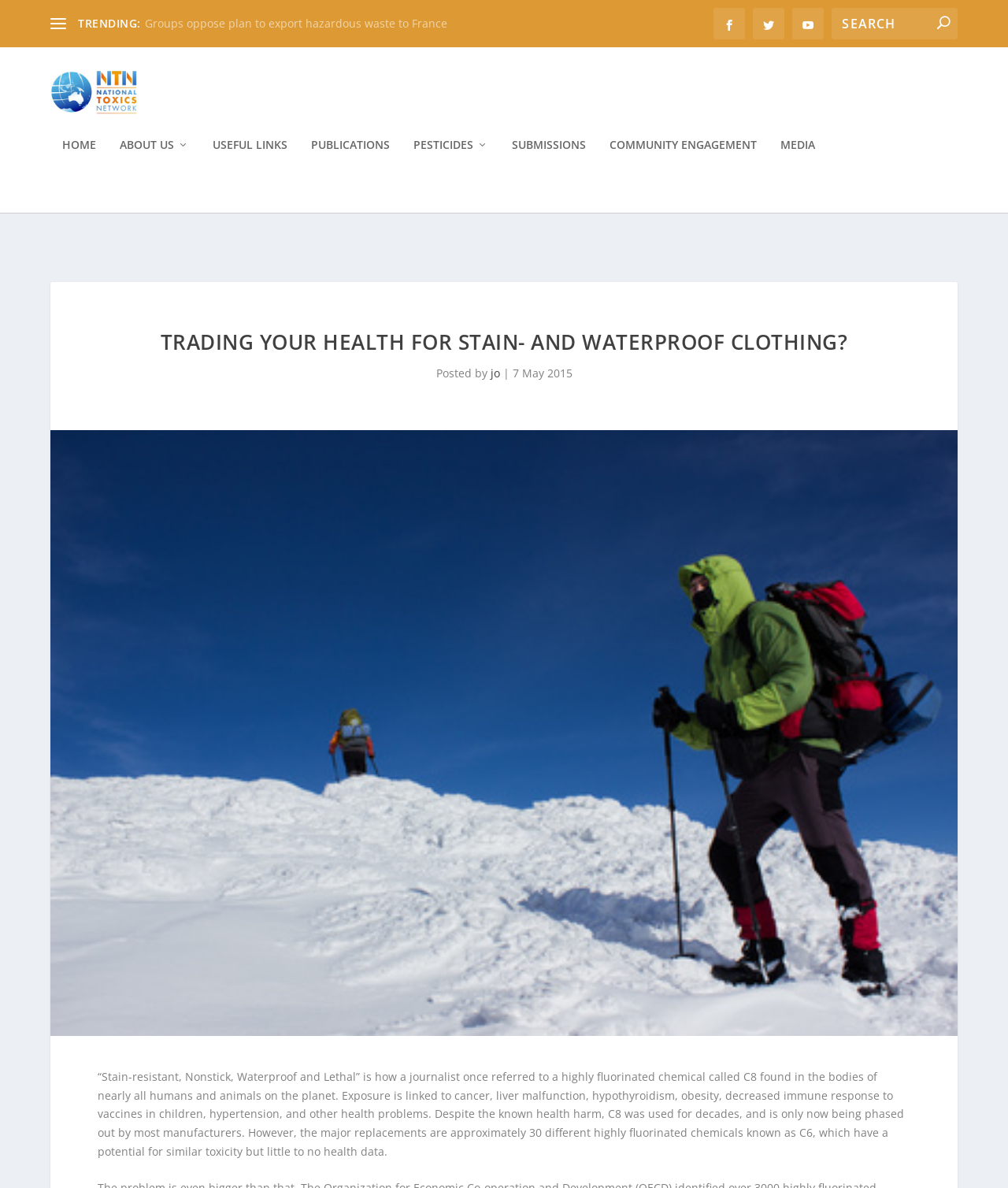Locate the bounding box coordinates of the UI element described by: "name="s" placeholder="Search" title="Search for:"". Provide the coordinates as four float numbers between 0 and 1, formatted as [left, top, right, bottom].

[0.825, 0.007, 0.95, 0.033]